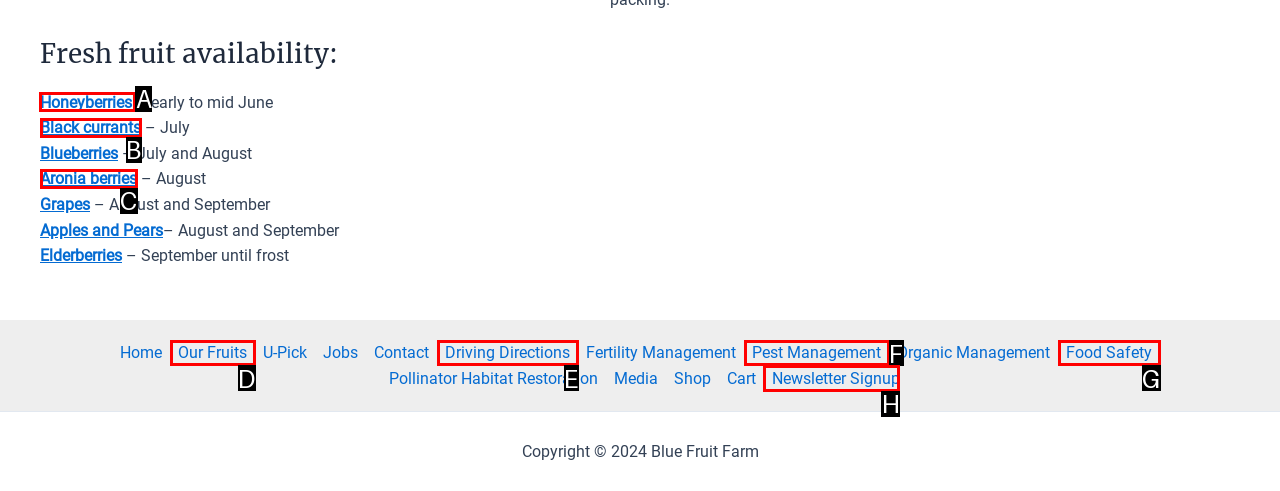Which option should be clicked to complete this task: Check Weather Report Odessa Texas
Reply with the letter of the correct choice from the given choices.

None